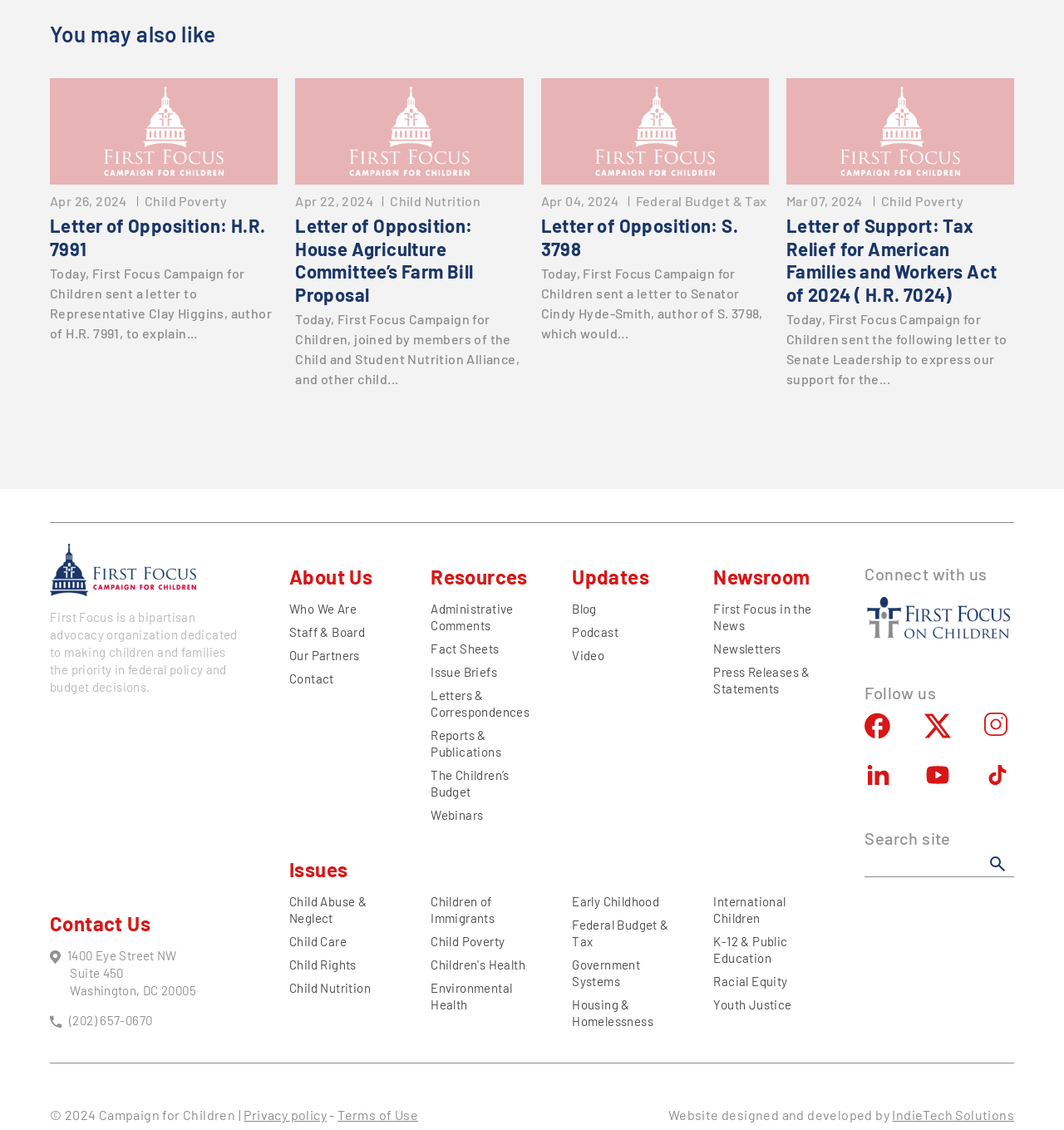Identify the coordinates of the bounding box for the element that must be clicked to accomplish the instruction: "Click on the 'Campaign For Children' link".

[0.047, 0.481, 0.225, 0.528]